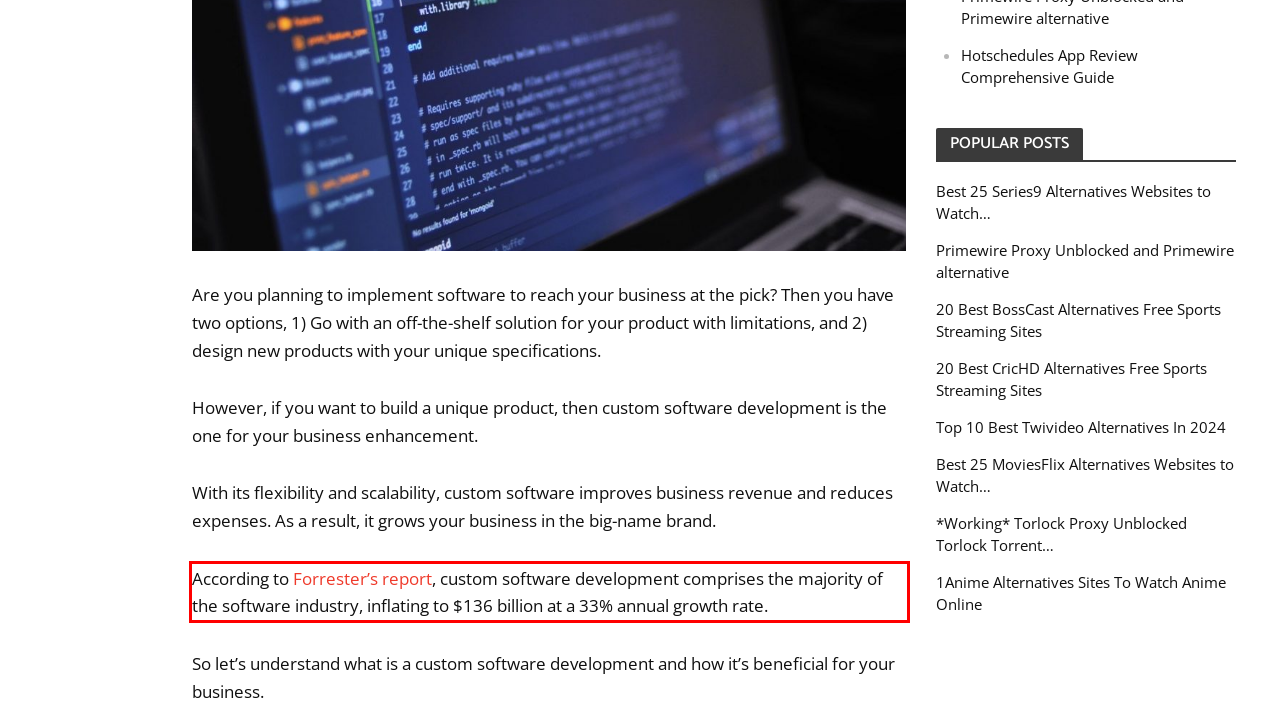By examining the provided screenshot of a webpage, recognize the text within the red bounding box and generate its text content.

According to Forrester’s report, custom software development comprises the majority of the software industry, inflating to $136 billion at a 33% annual growth rate.